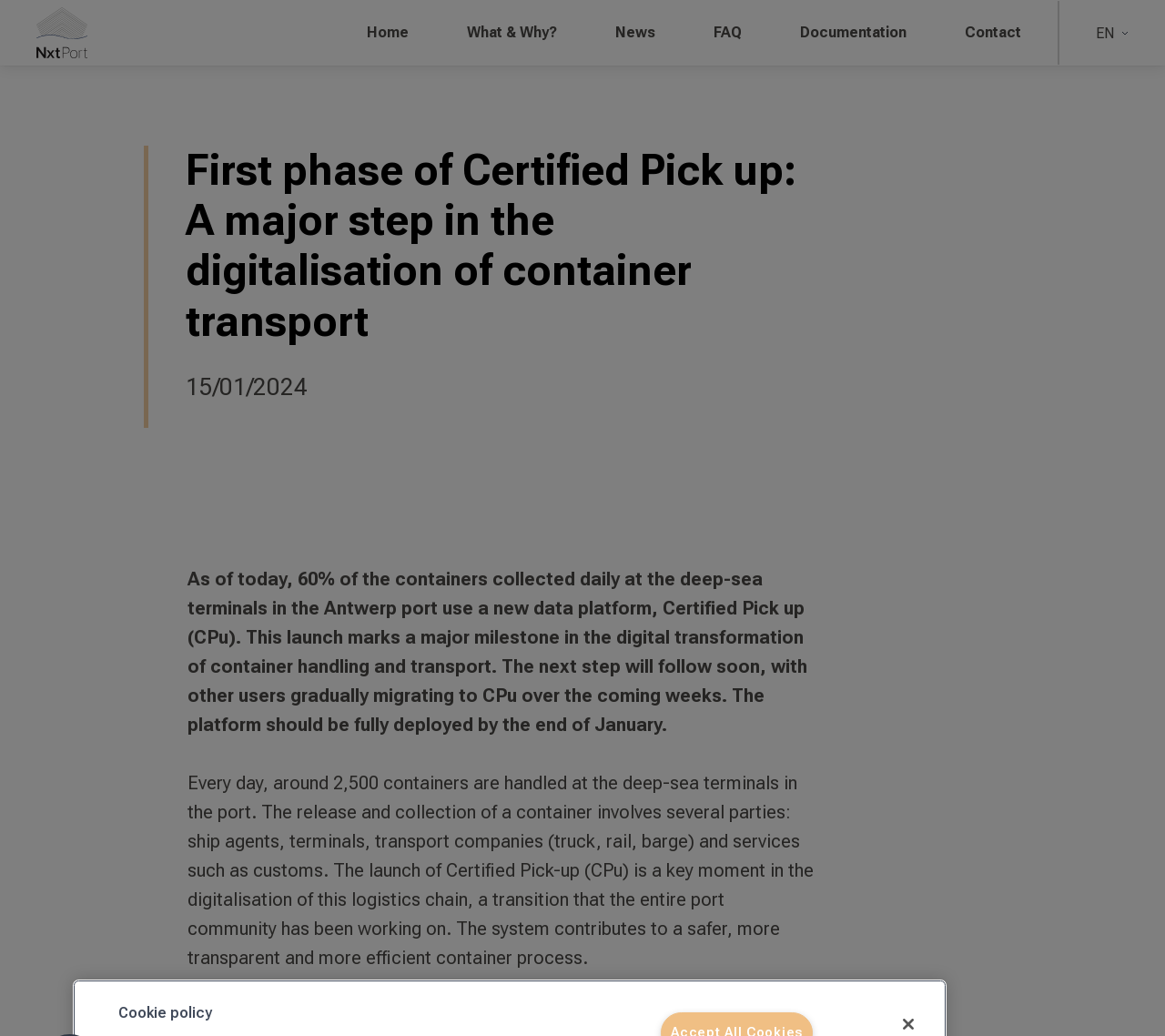Provide the bounding box coordinates for the UI element that is described as: "parent_node: Home aria-label="Homepage"".

[0.031, 0.0, 0.075, 0.064]